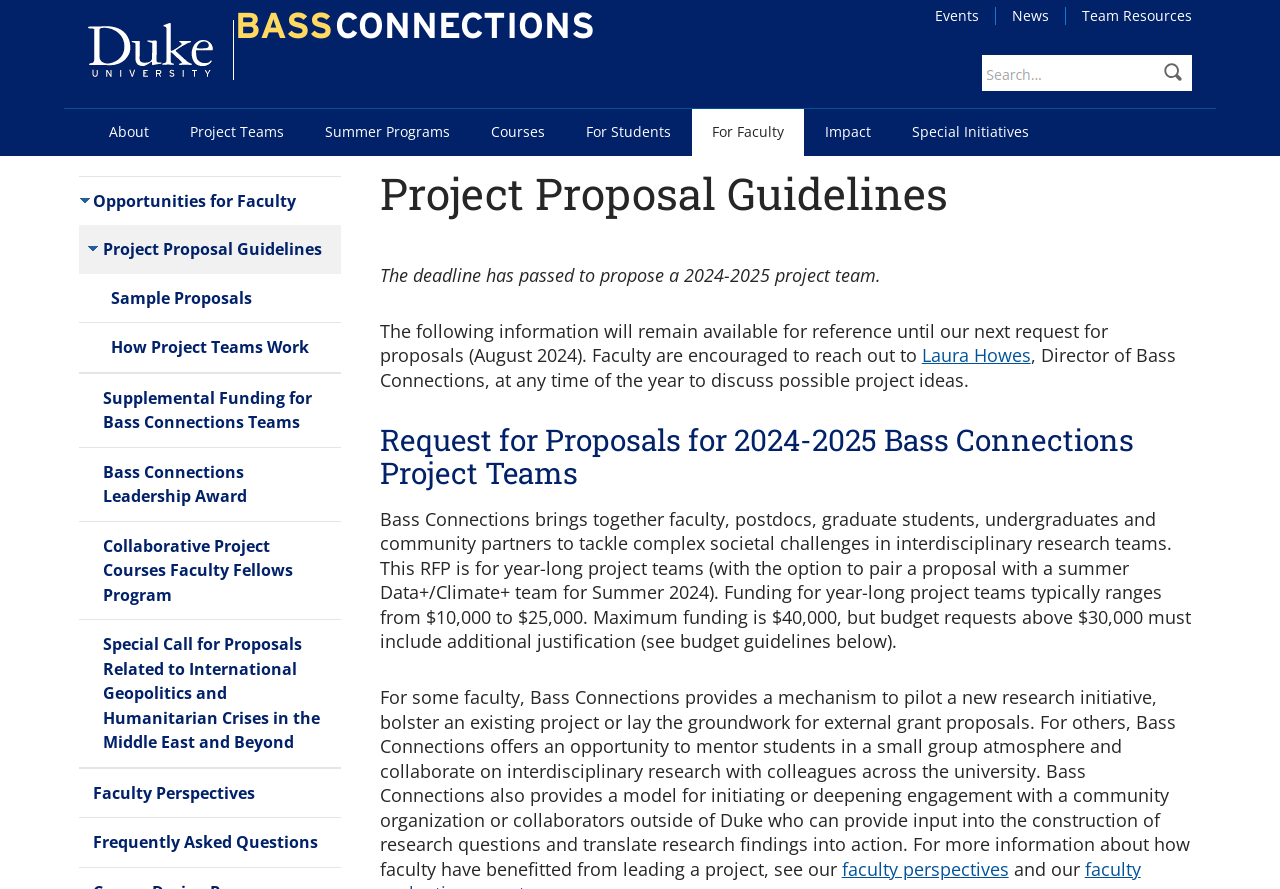Create a detailed description of the webpage's content and layout.

The webpage is about Project Proposal Guidelines for Duke Bass Connections. At the top, there is a navigation menu with links to "Home", "Events", "News", "Team Resources", and a search bar. Below the navigation menu, there is a heading "BASS CONNECTIONS" with a link to the same.

The main content of the page is divided into two sections. The first section has a heading "Project Proposal Guidelines" and provides information about the deadline for proposing a 2024-2025 project team, which has passed. The text explains that the information on the page will remain available for reference until the next request for proposals in August 2024. Faculty are encouraged to reach out to Laura Howes, the Director of Bass Connections, to discuss possible project ideas.

The second section provides more details about the Request for Proposals for 2024-2025 Bass Connections Project Teams. It explains the purpose of Bass Connections, which brings together faculty, postdocs, graduate students, undergraduates, and community partners to tackle complex societal challenges in interdisciplinary research teams. The section also provides information about the funding for year-long project teams, which typically ranges from $10,000 to $25,000, and the benefits of leading a project team for faculty.

On the left side of the page, there is a menu with links to various resources, including "Opportunities for Faculty", "Project Proposal Guidelines", "Sample Proposals", "How Project Teams Work", and others.